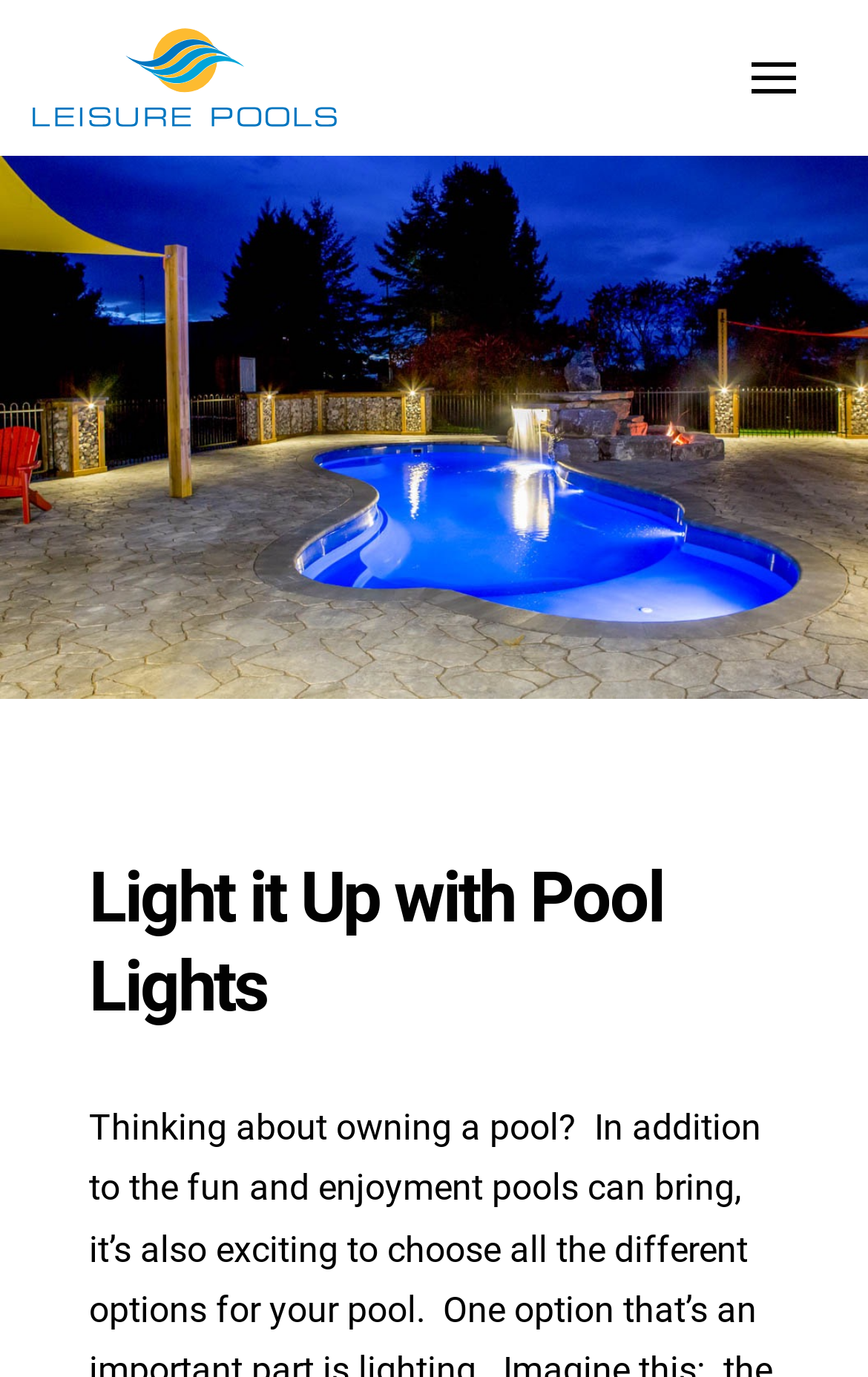Identify the bounding box coordinates of the section that should be clicked to achieve the task described: "Read the Light it Up with Pool Lights heading".

[0.103, 0.62, 0.897, 0.752]